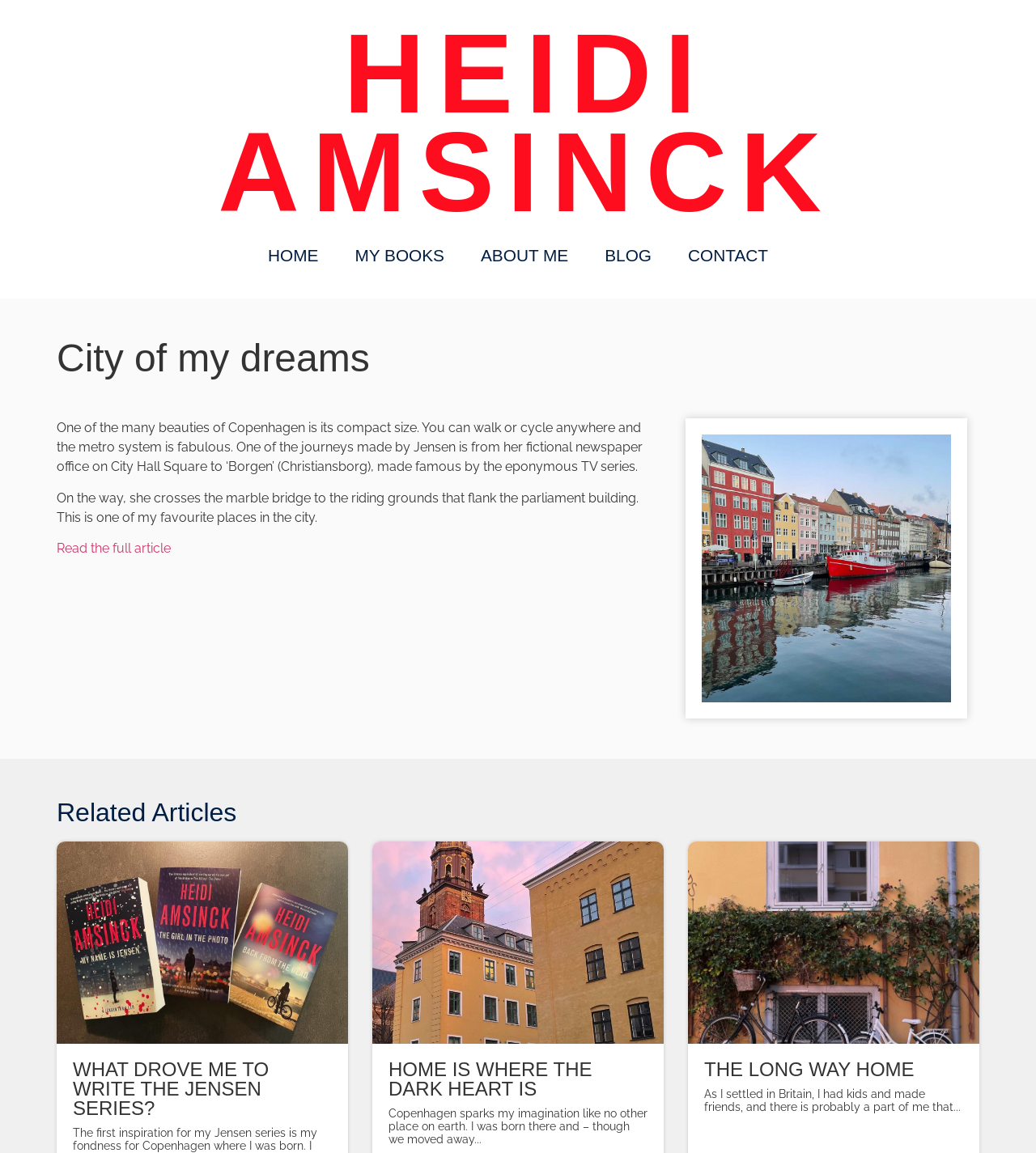What is the author's name?
Please ensure your answer is as detailed and informative as possible.

The author's name is found in the heading element at the top of the webpage, which is 'HEIDI AMSINCK'. This is also a link, indicating that it may lead to more information about the author.